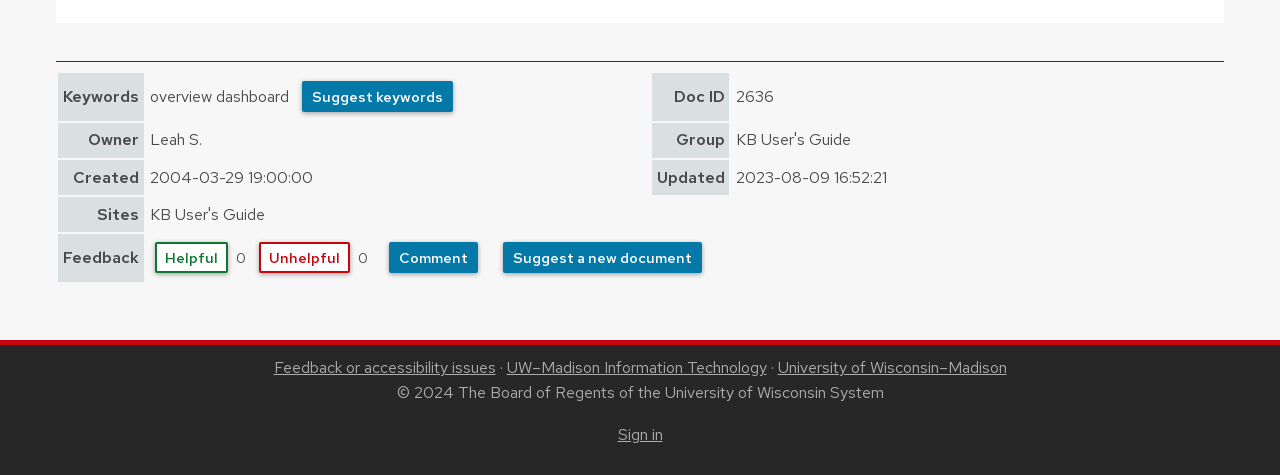Who is the owner of the document?
Using the image, answer in one word or phrase.

Leah S.